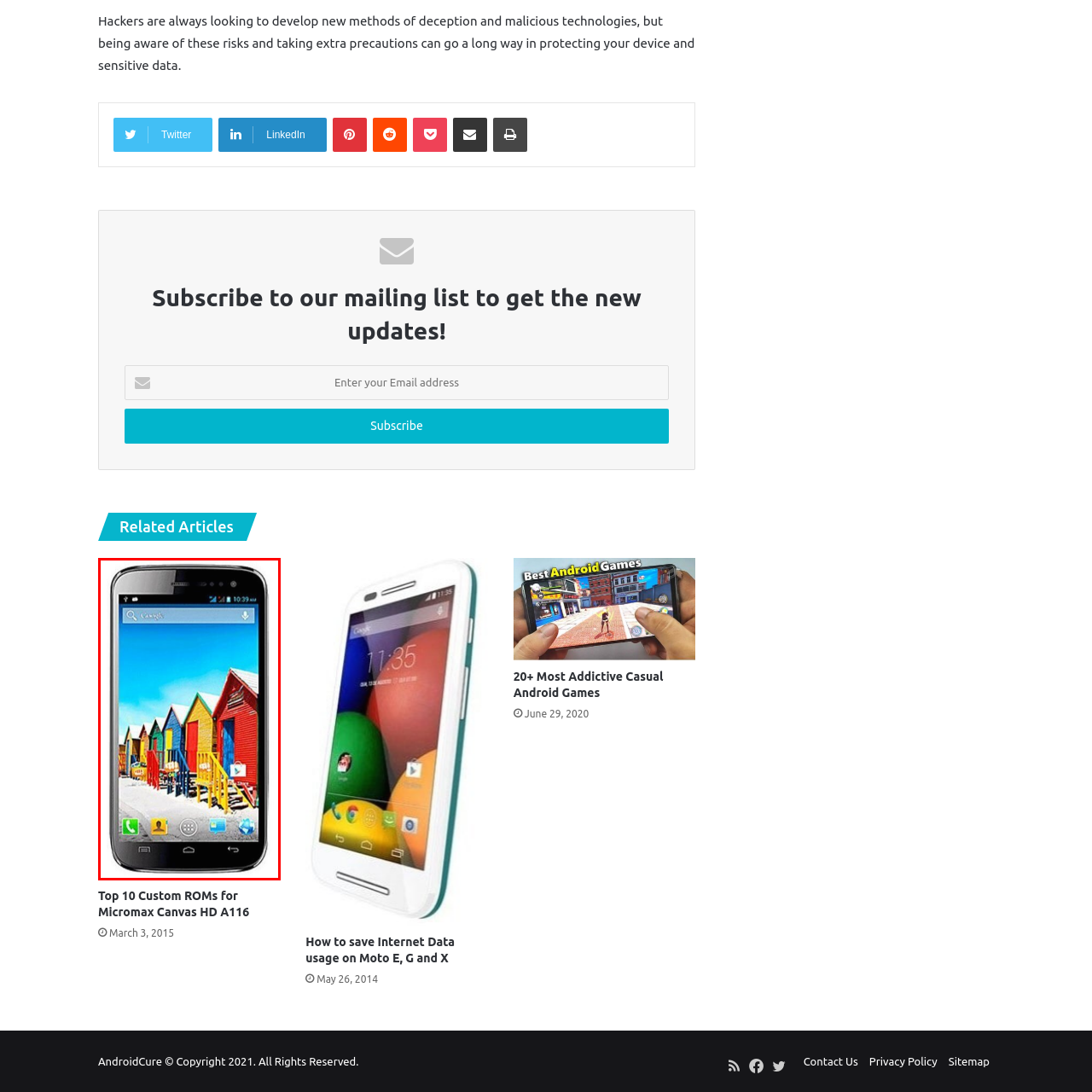What is the article associated with the image about?
Inspect the image inside the red bounding box and answer the question with as much detail as you can.

The image is associated with an article titled 'Top 10 Custom ROMs for Micromax Canvas HD A116', which suggests that the article is focused on enhancing or customizing the Android experience for this particular device.